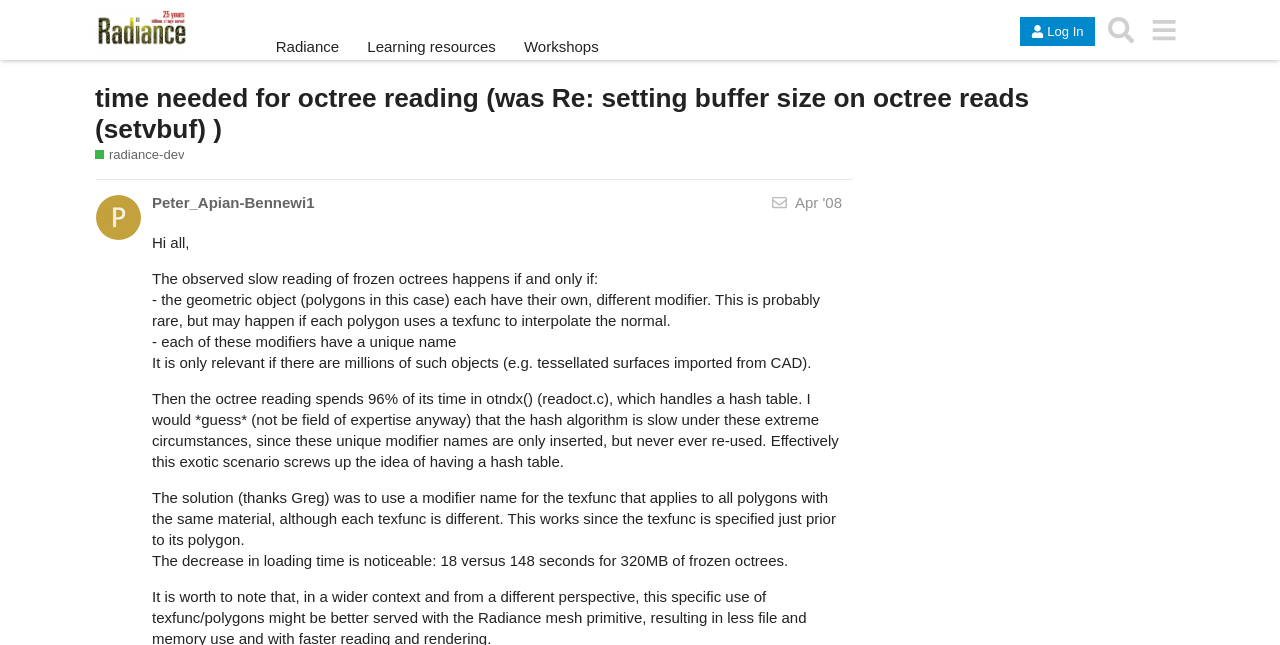What is the topic of discussion in this post?
Look at the image and provide a detailed response to the question.

The topic of discussion in this post is about the slow reading of frozen octrees, specifically the conditions under which it happens and the solution to the problem.